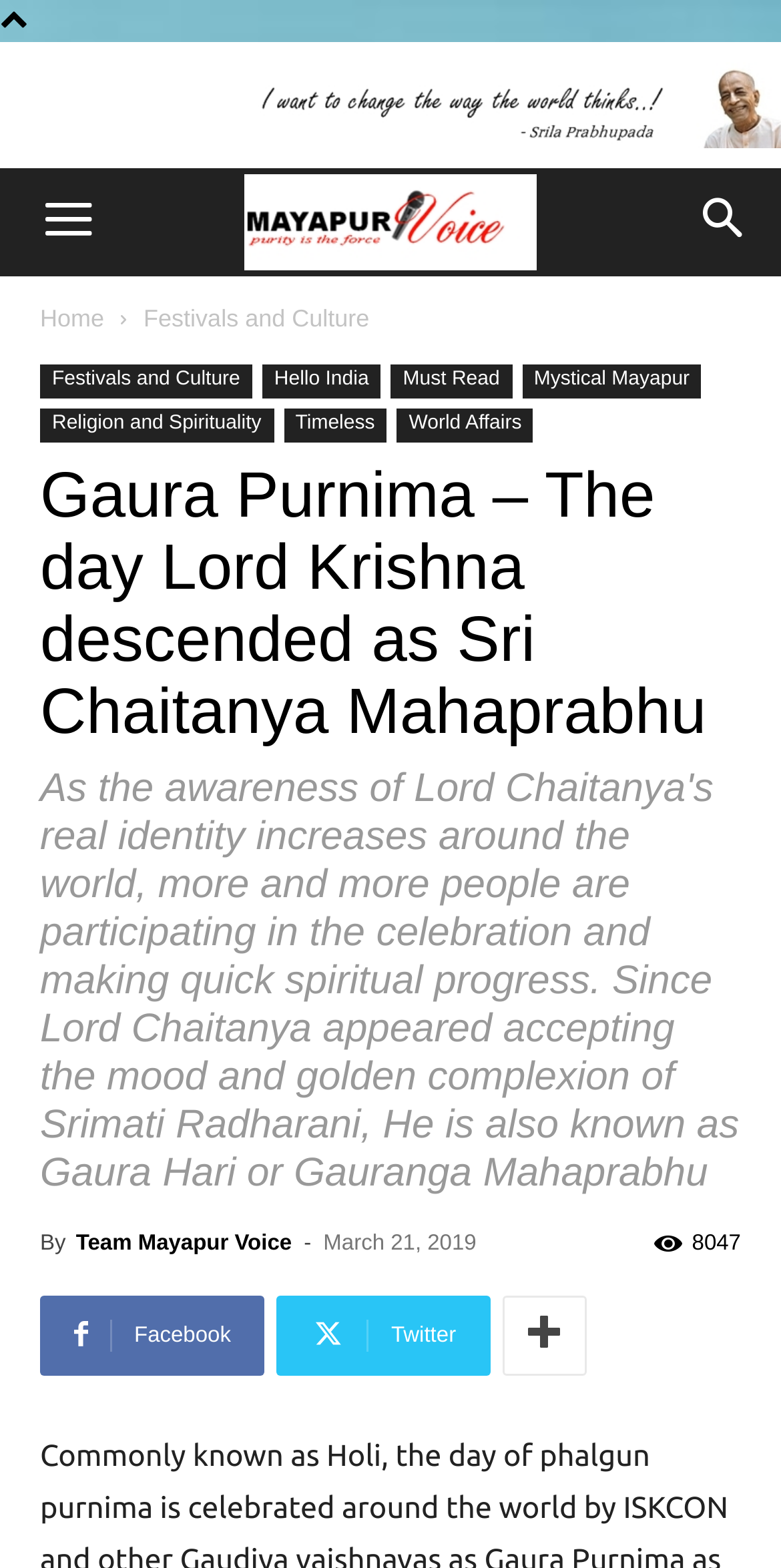Please locate the clickable area by providing the bounding box coordinates to follow this instruction: "Click the Menu button".

[0.005, 0.108, 0.169, 0.177]